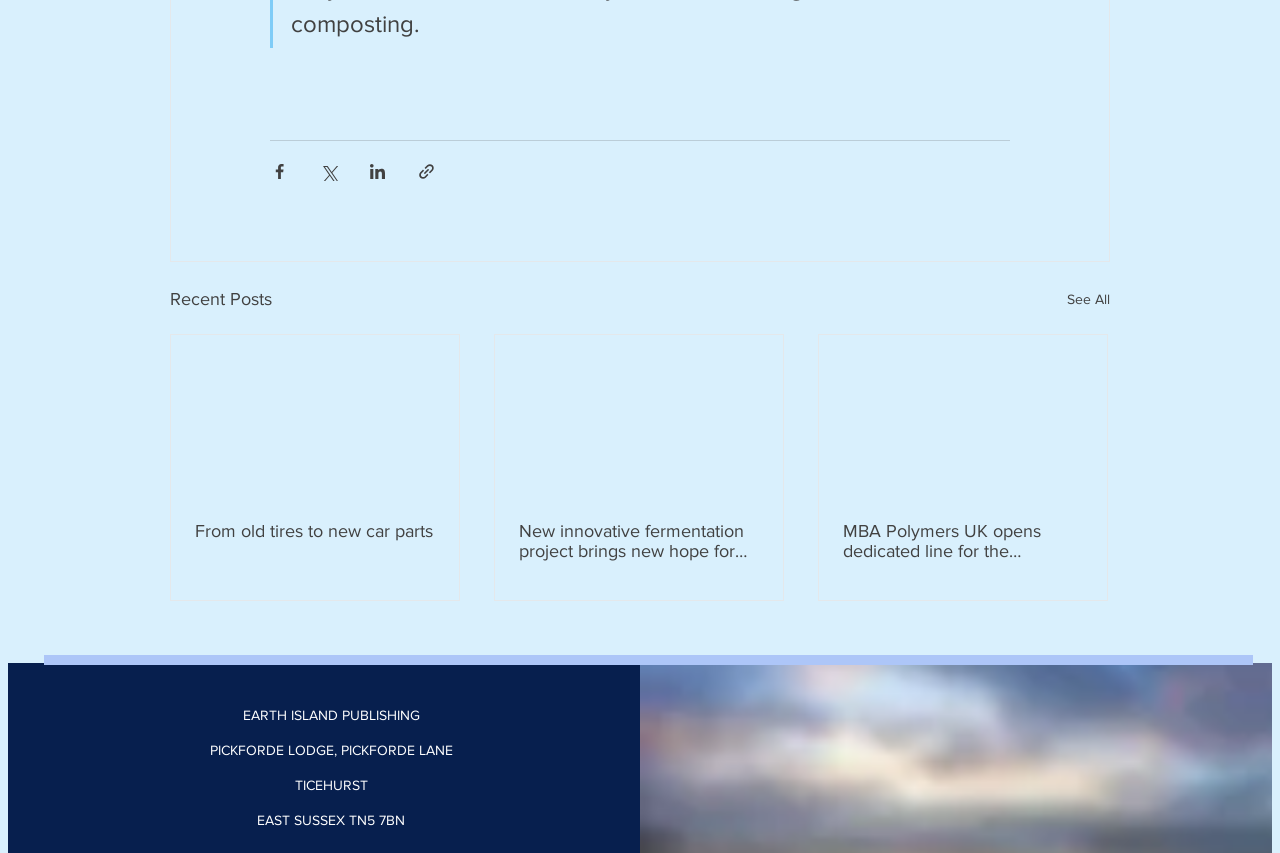What is the title of the first article?
Respond with a short answer, either a single word or a phrase, based on the image.

From old tires to new car parts